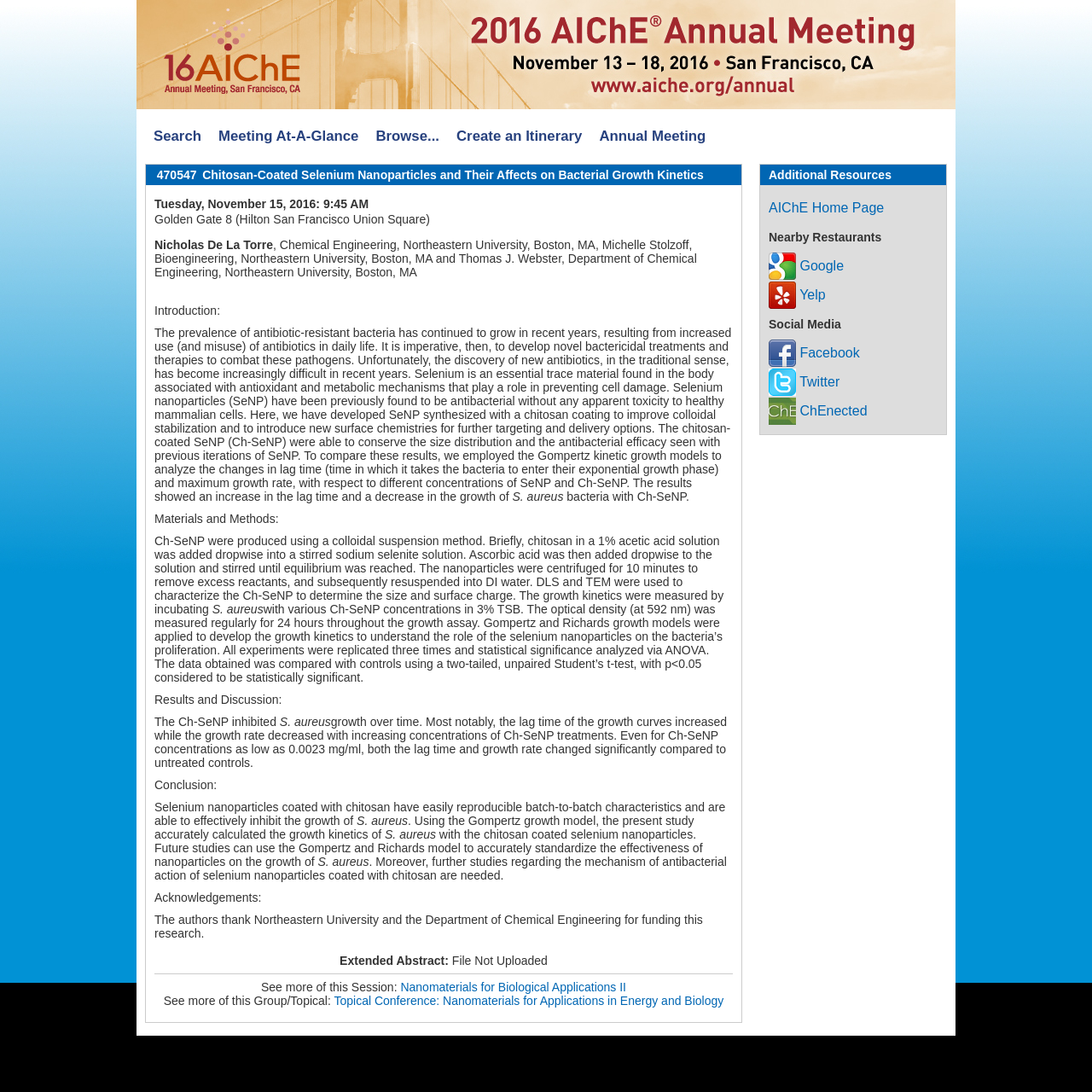What is the effect of Ch-SeNP on S. aureus growth? Refer to the image and provide a one-word or short phrase answer.

Inhibited growth